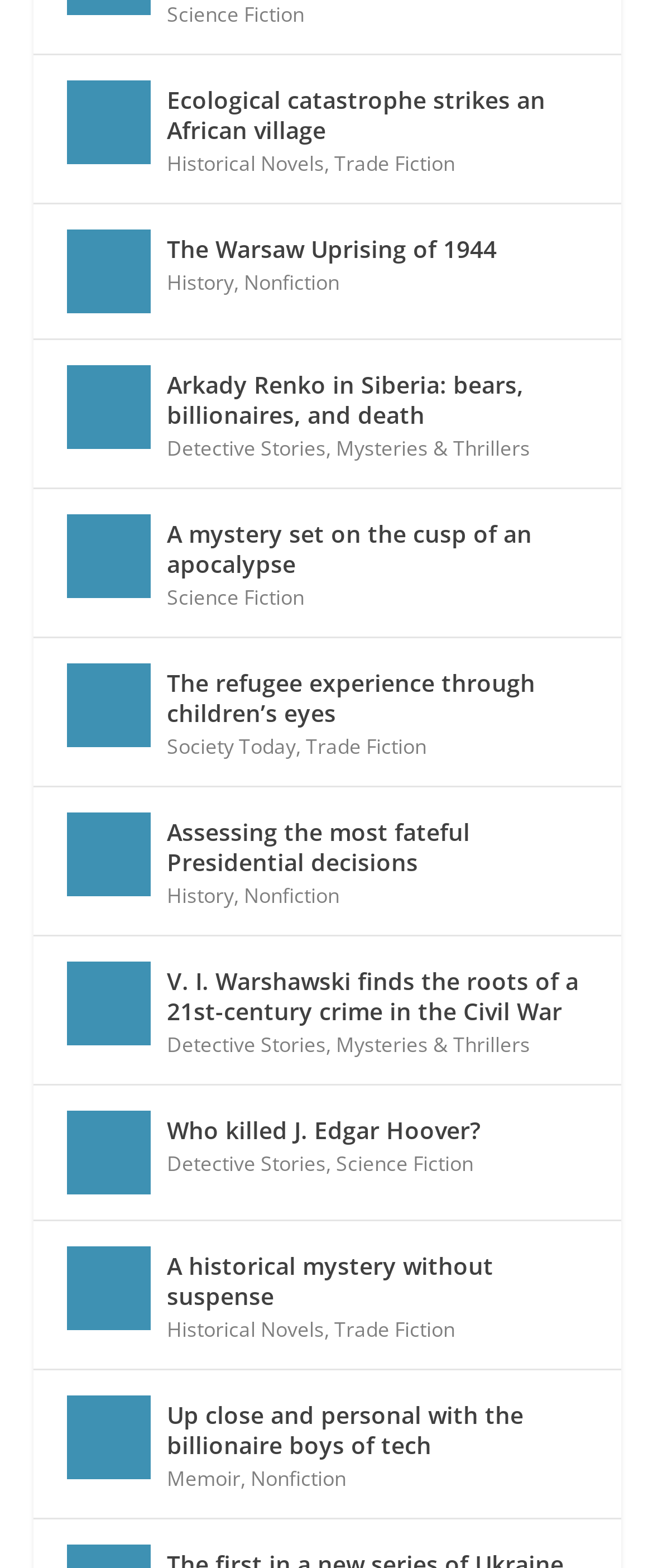Please find the bounding box coordinates of the element's region to be clicked to carry out this instruction: "Explore Historical Novels".

[0.255, 0.095, 0.496, 0.114]